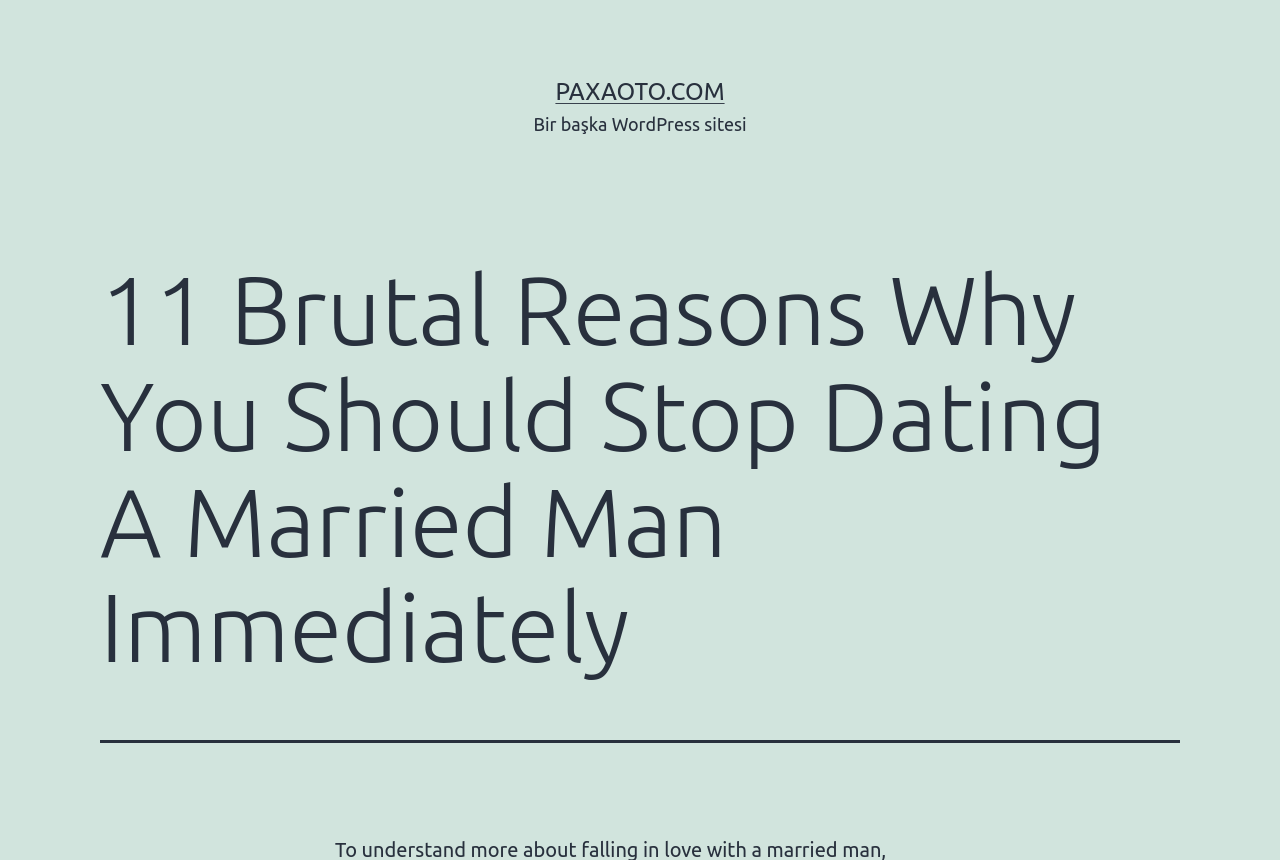Please specify the bounding box coordinates in the format (top-left x, top-left y, bottom-right x, bottom-right y), with values ranging from 0 to 1. Identify the bounding box for the UI component described as follows: 352-214-6003

None